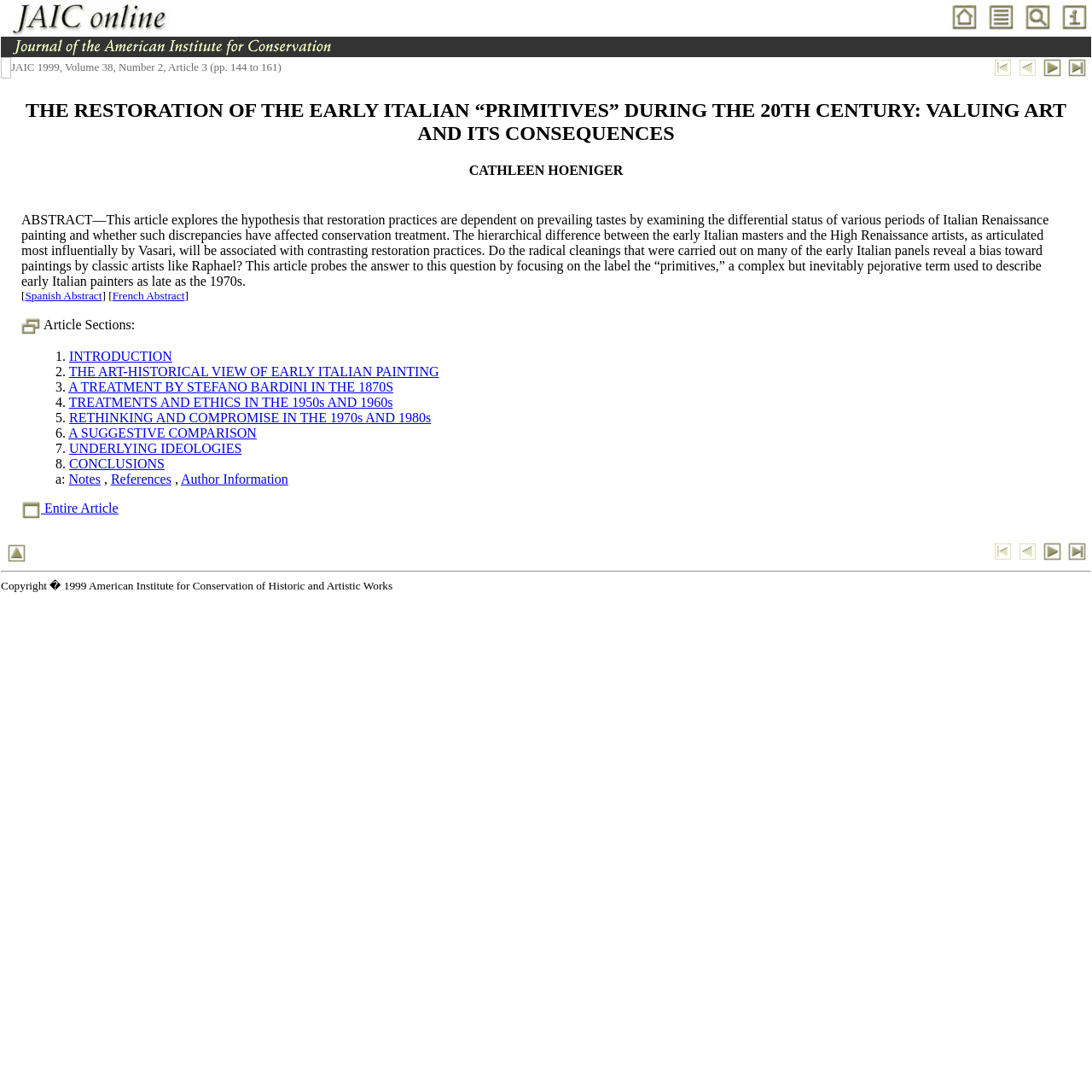Please determine the bounding box of the UI element that matches this description: A SUGGESTIVE COMPARISON. The coordinates should be given as (top-left x, top-left y, bottom-right x, bottom-right y), with all values between 0 and 1.

[0.063, 0.389, 0.235, 0.403]